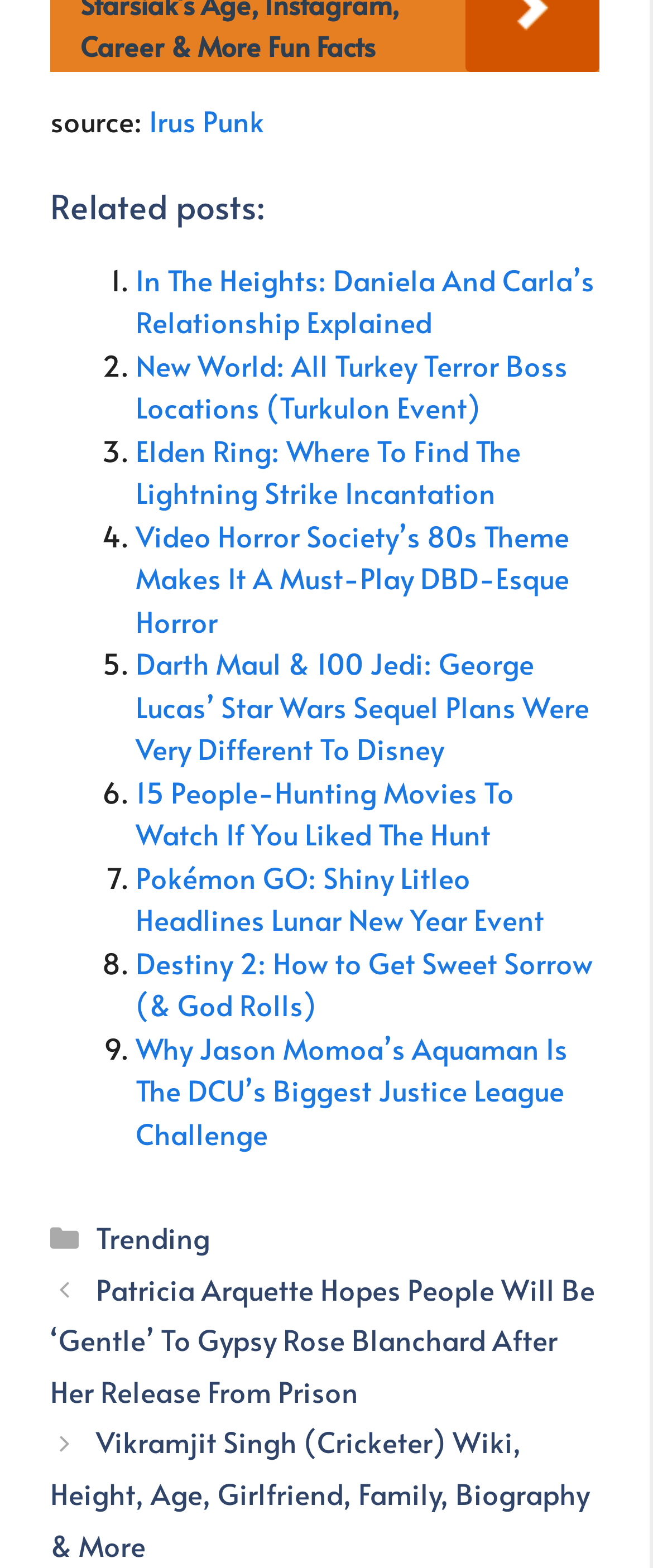What is the category mentioned below the related posts?
Based on the screenshot, give a detailed explanation to answer the question.

Below the list of related posts, there is a section labeled 'Categories', which suggests that the webpage is categorized into different topics or themes.